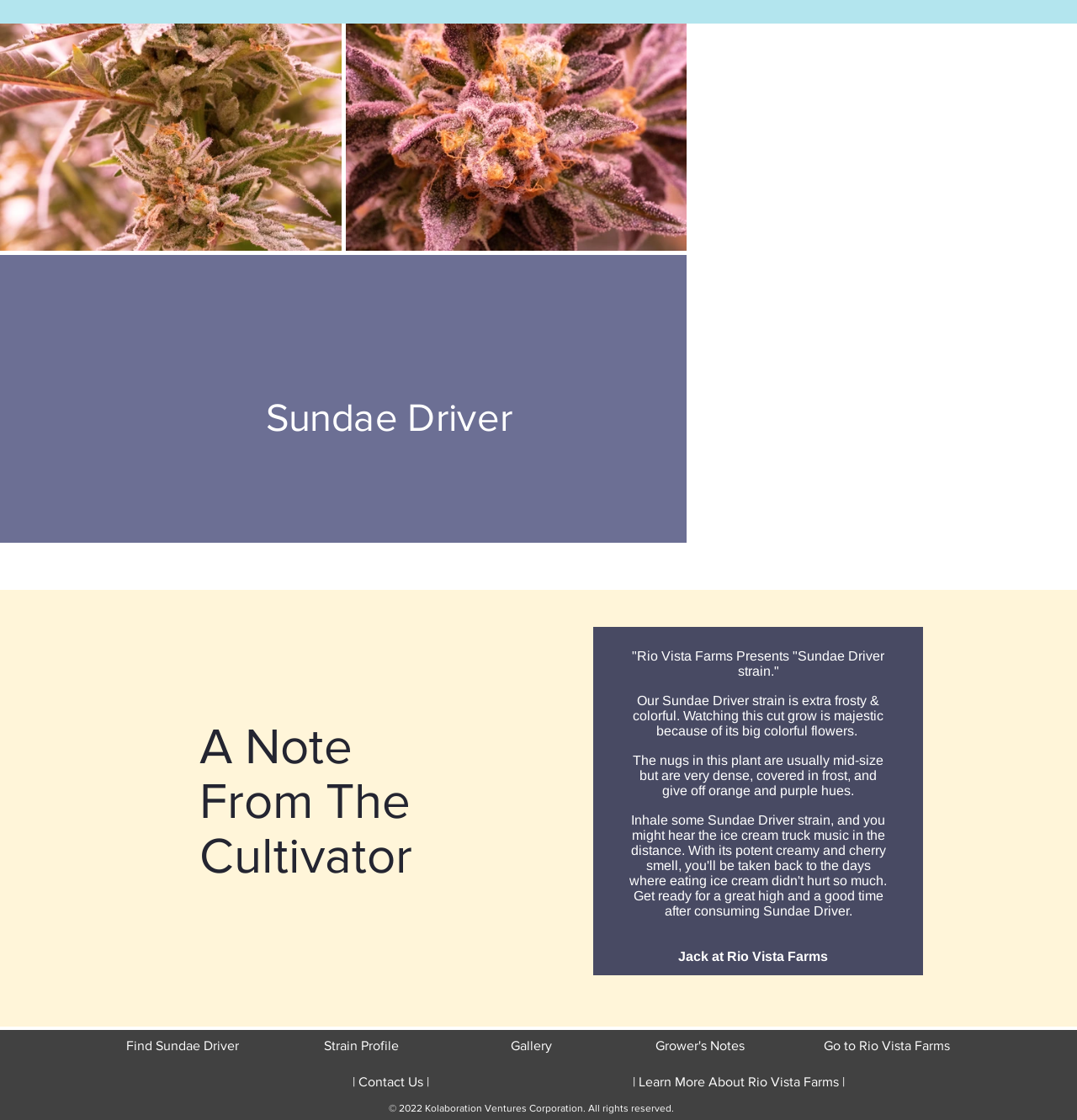Who is the grower of the Sundae Driver strain?
Provide a comprehensive and detailed answer to the question.

The answer can be found in the StaticText element with the text 'Jack at Rio Vista Farms' which is located at the bottom of the webpage, indicating that Jack is the grower of the Sundae Driver strain at Rio Vista Farms.